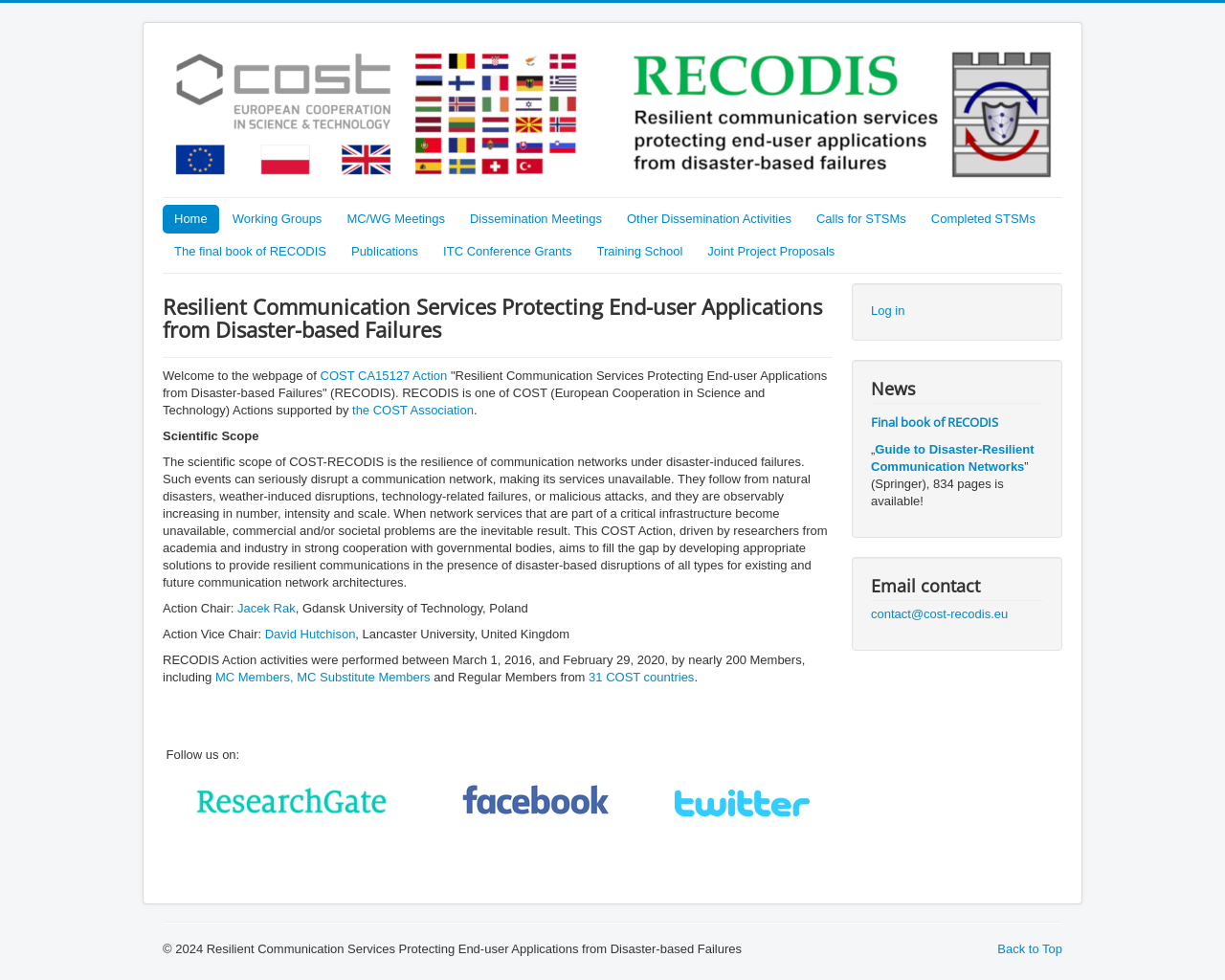Please provide a short answer using a single word or phrase for the question:
What is the email contact for RECODIS?

contact@cost-recodis.eu